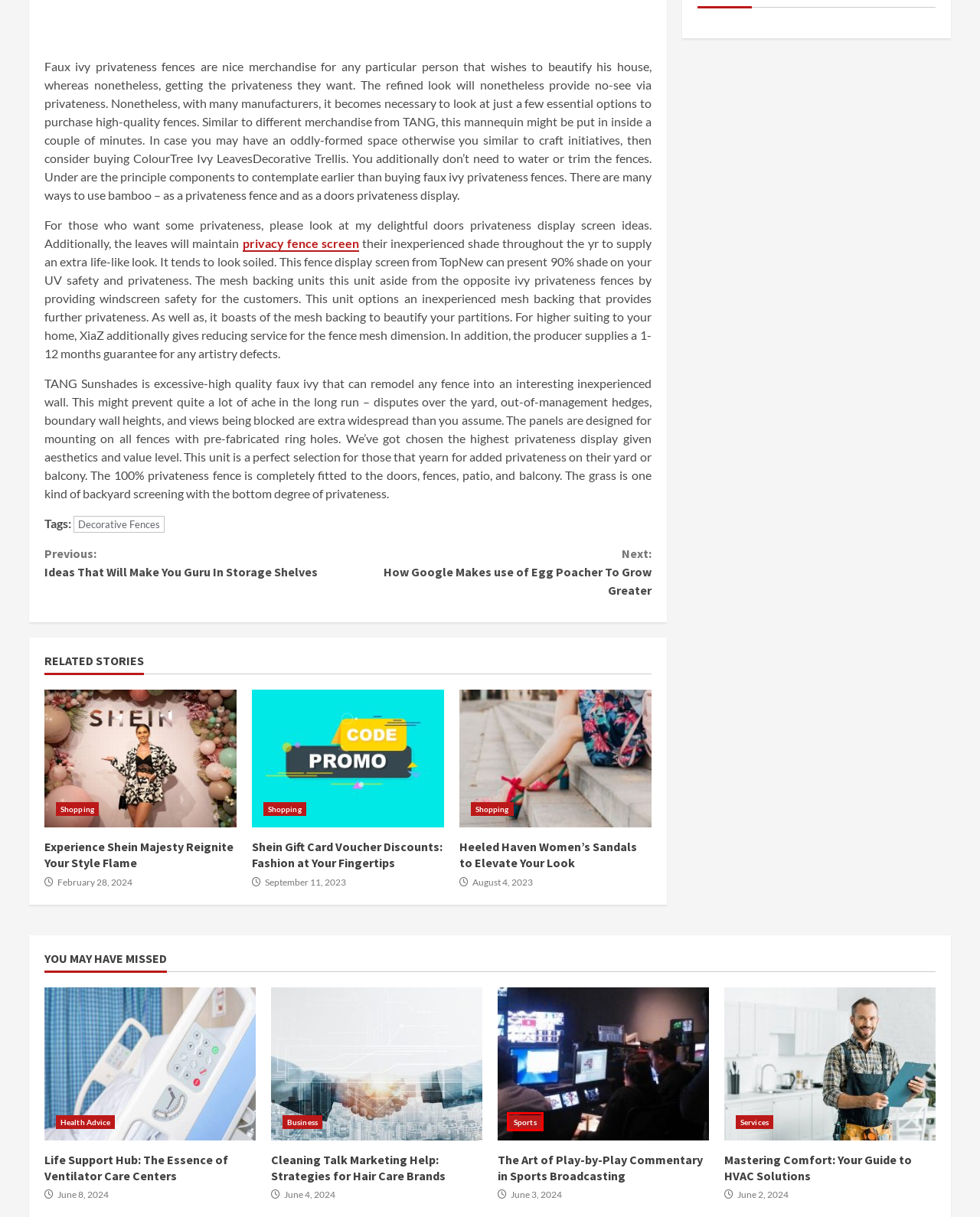You are provided with a screenshot of a webpage where a red rectangle bounding box surrounds an element. Choose the description that best matches the new webpage after clicking the element in the red bounding box. Here are the choices:
A. Decorative Fences – HK Adventure Baby
B. Sports – HK Adventure Baby
C. Shein Gift Card Voucher Discounts: Fashion at Your Fingertips – HK Adventure Baby
D. Business – HK Adventure Baby
E. Ideas That Will Make You Guru In Storage Shelves – HK Adventure Baby
F. Privacy Fence Screen: Expandable Faux Decorative Fence – VINGLI
G. How Google Makes use of Egg Poacher To Grow Greater – HK Adventure Baby
H. The Art of Play-by-Play Commentary in Sports Broadcasting – HK Adventure Baby

B